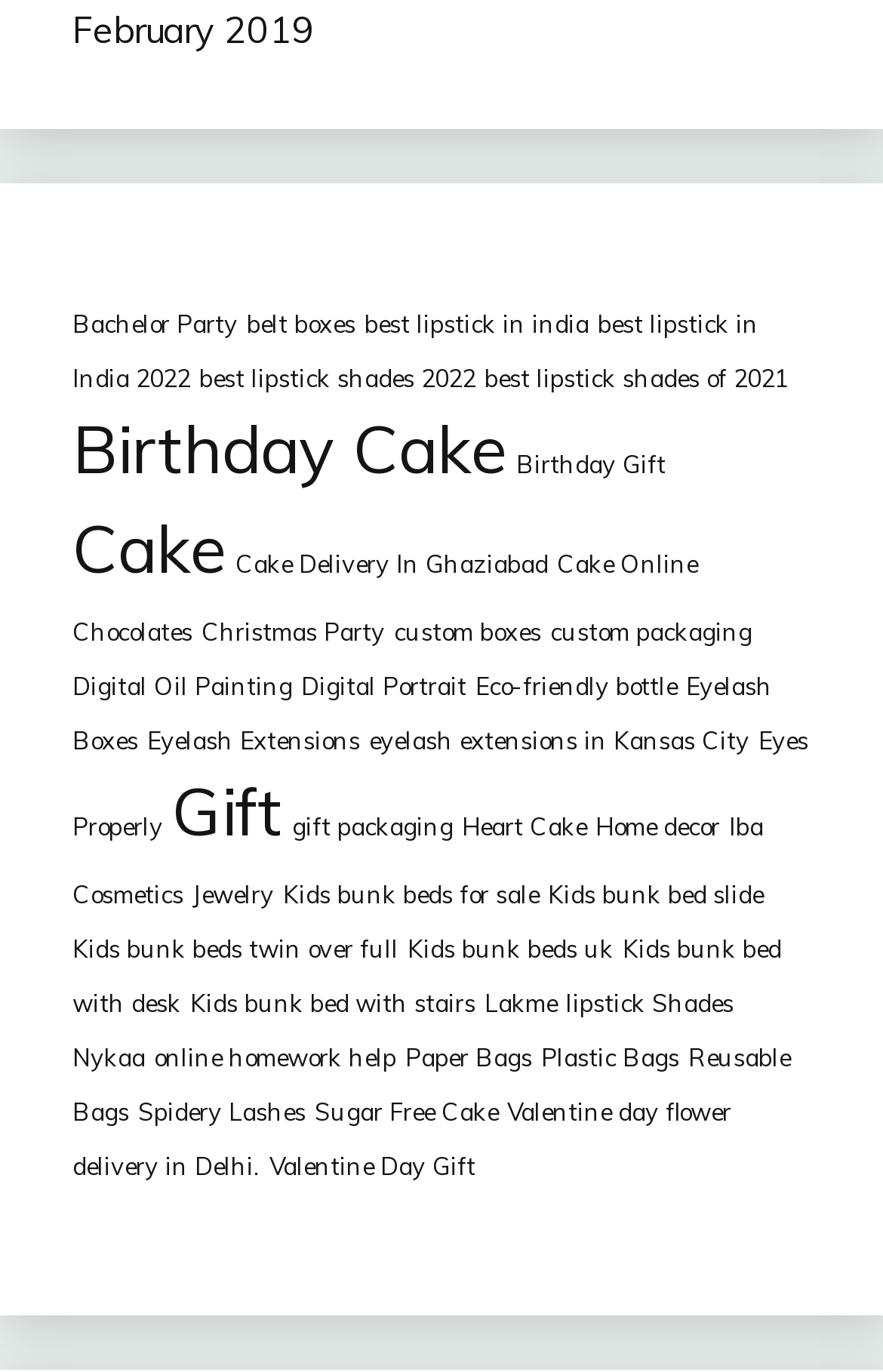How many links are on this webpage?
Using the information from the image, give a concise answer in one word or a short phrase.

30